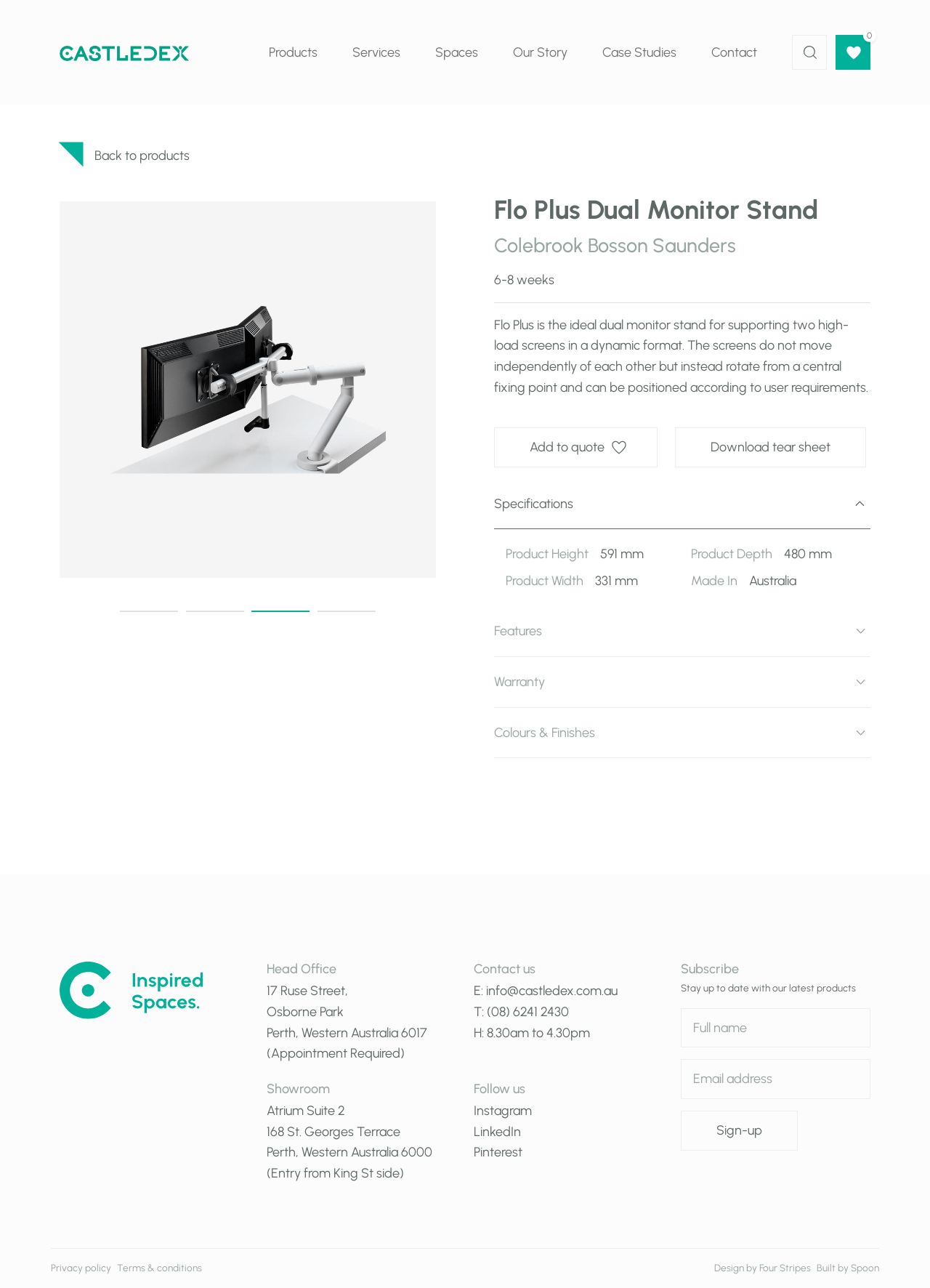Bounding box coordinates are specified in the format (top-left x, top-left y, bottom-right x, bottom-right y). All values are floating point numbers bounded between 0 and 1. Please provide the bounding box coordinate of the region this sentence describes: Design by Four Stripes

[0.768, 0.98, 0.872, 0.989]